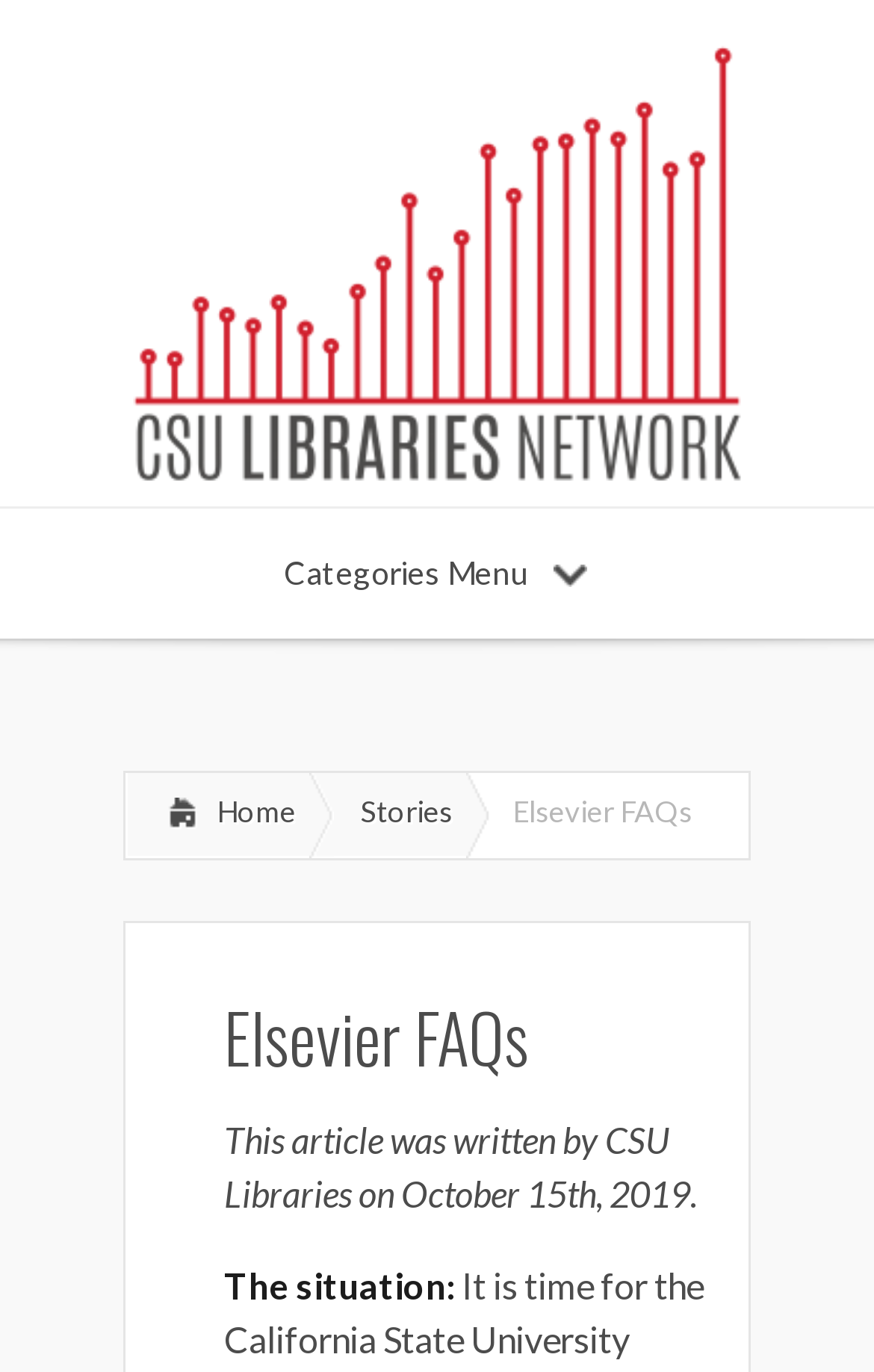Give a one-word or short phrase answer to the question: 
What is the name of the library network?

CSU Libraries Network